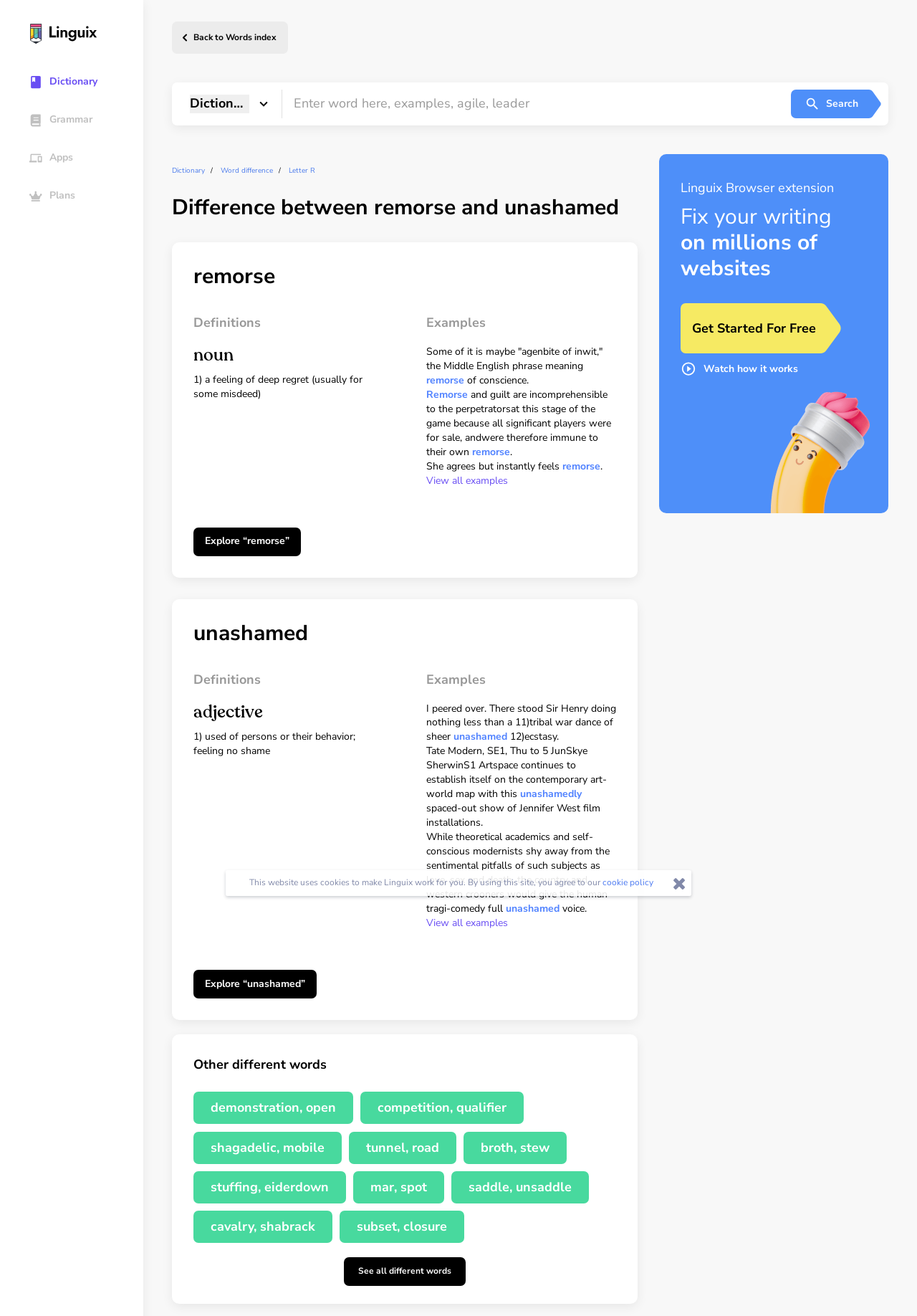Given the webpage screenshot, identify the bounding box of the UI element that matches this description: "competition, qualifier".

[0.393, 0.83, 0.571, 0.854]